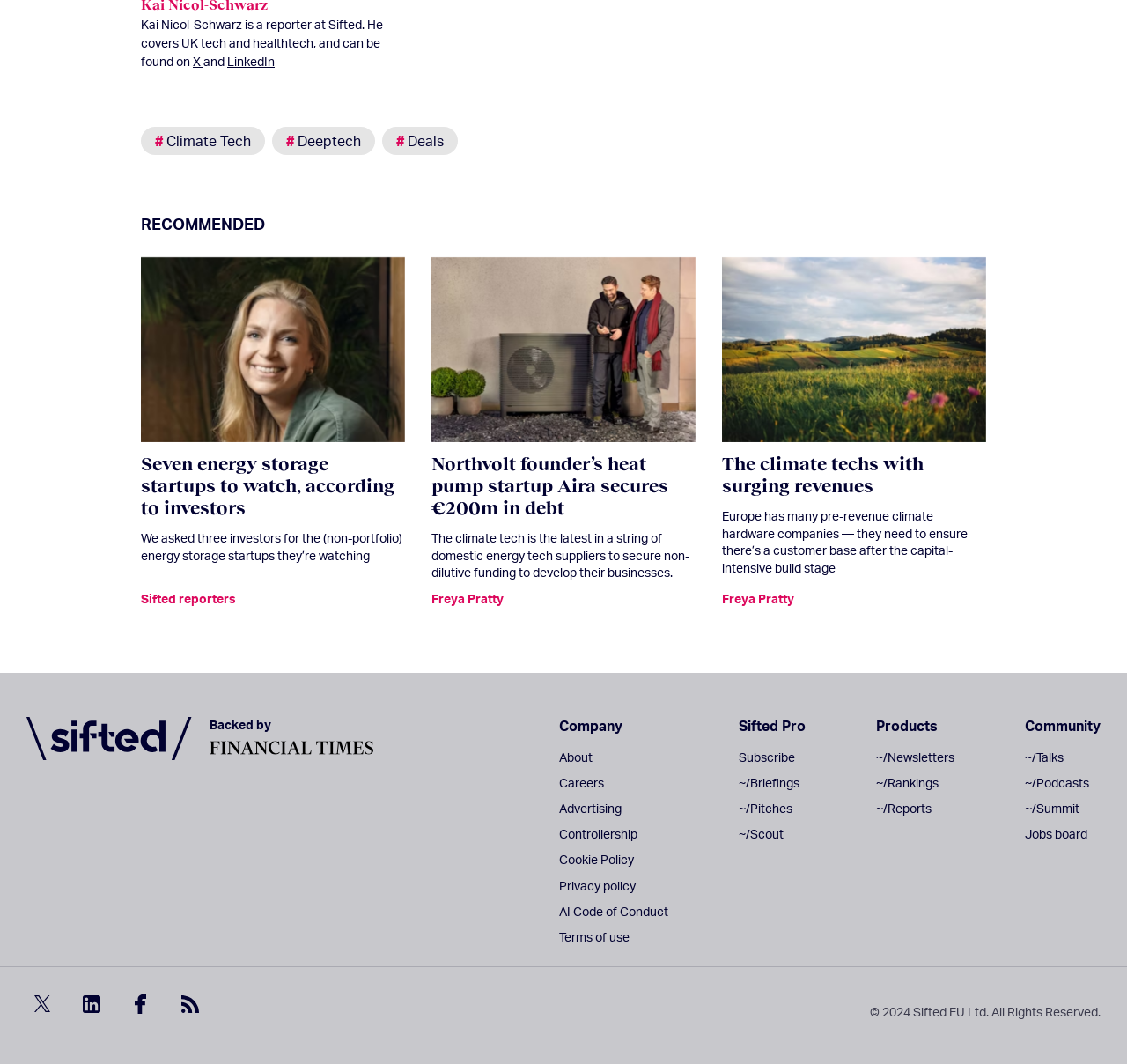What are the categories of articles?
Answer the question in as much detail as possible.

The categories of articles are listed as links below the reporter's information, which are '# Climate Tech', '# Deeptech', and '# Deals'.